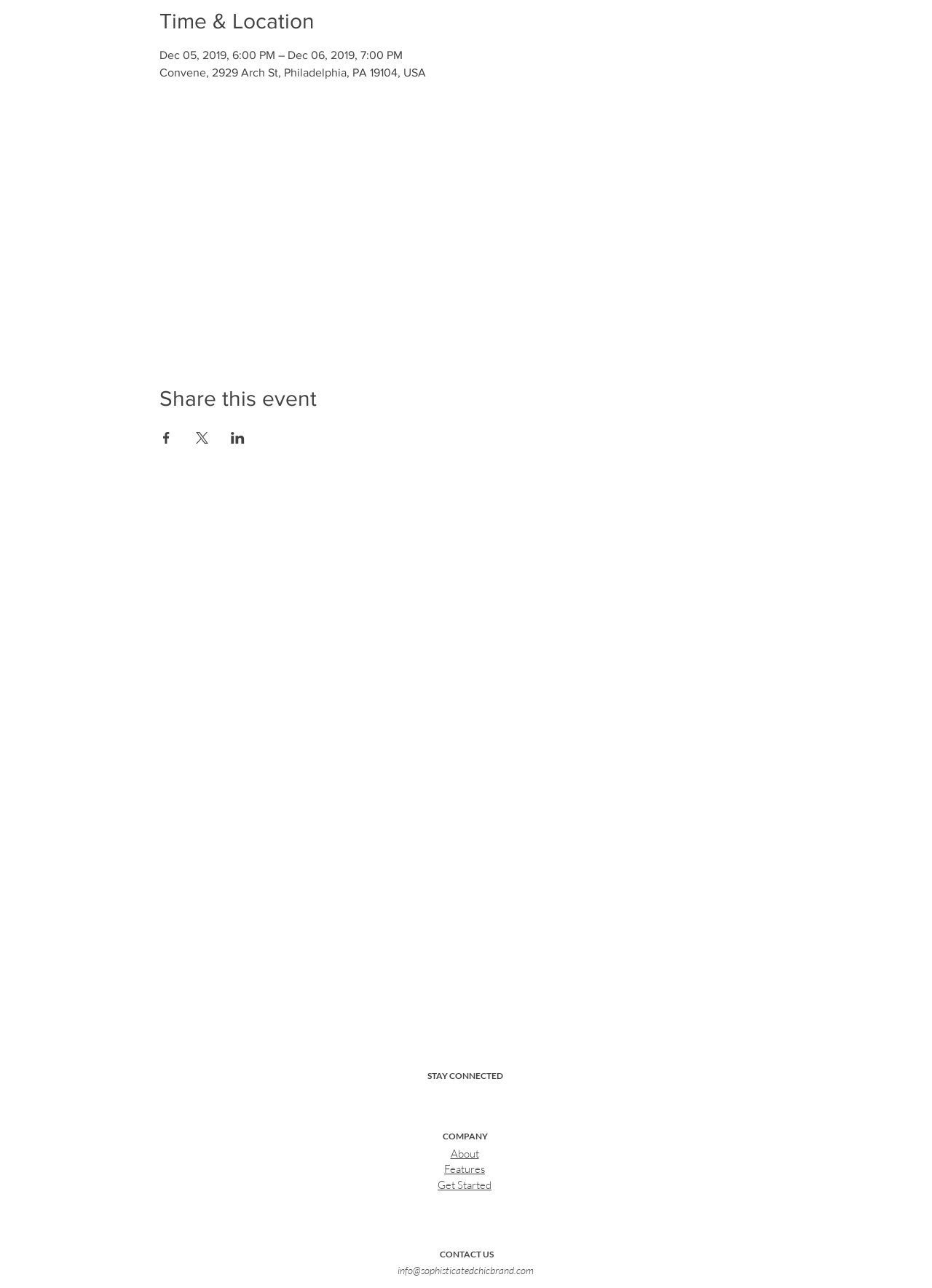Answer the question using only one word or a concise phrase: How many social media platforms are listed?

4